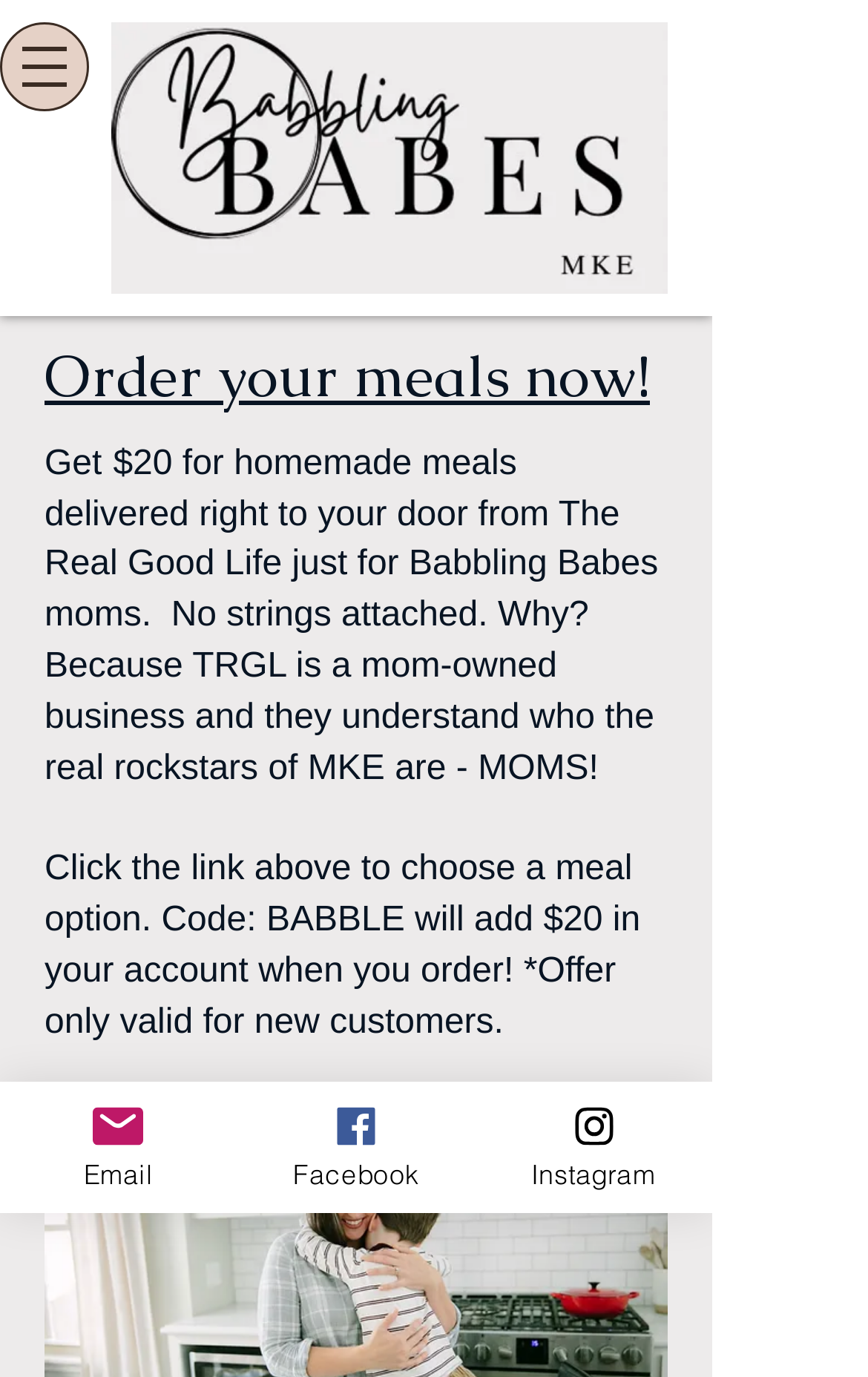What is the business that offers homemade meals?
Your answer should be a single word or phrase derived from the screenshot.

The Real Good Life